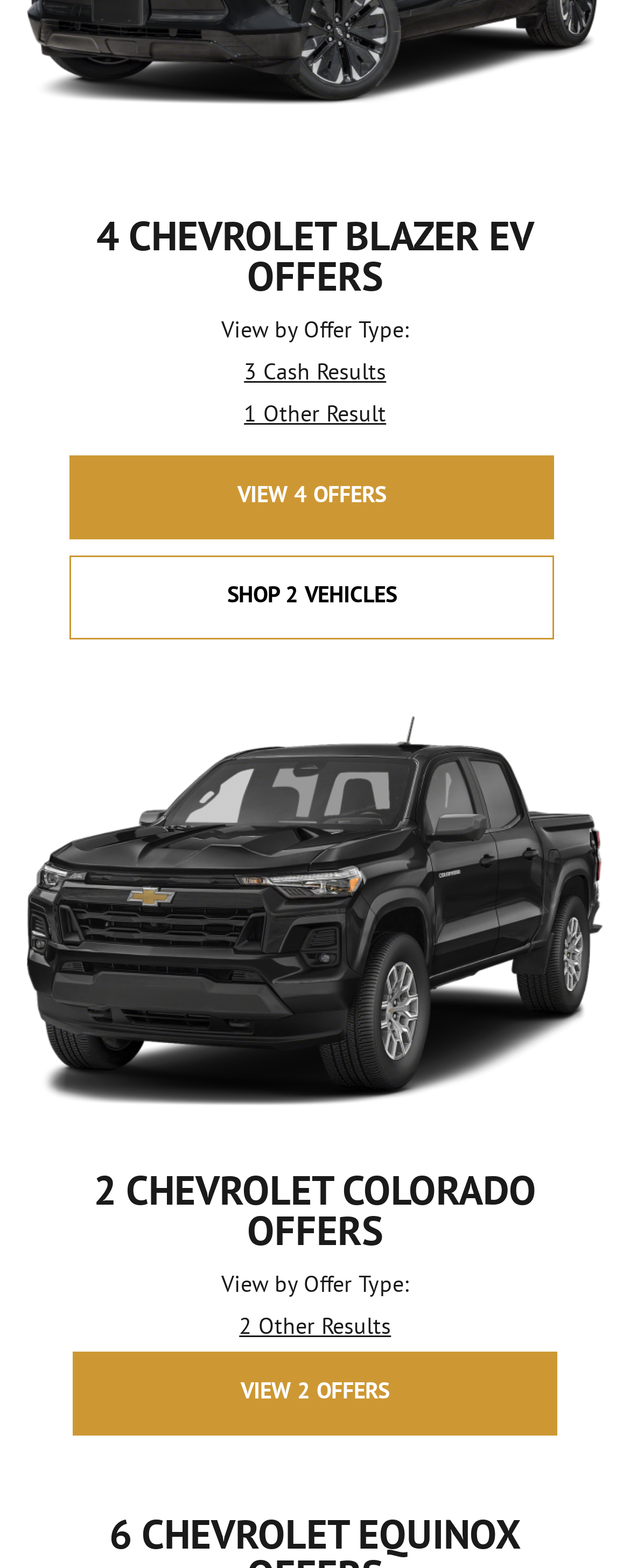Answer with a single word or phrase: 
How many other results are there for Chevrolet Colorado?

2